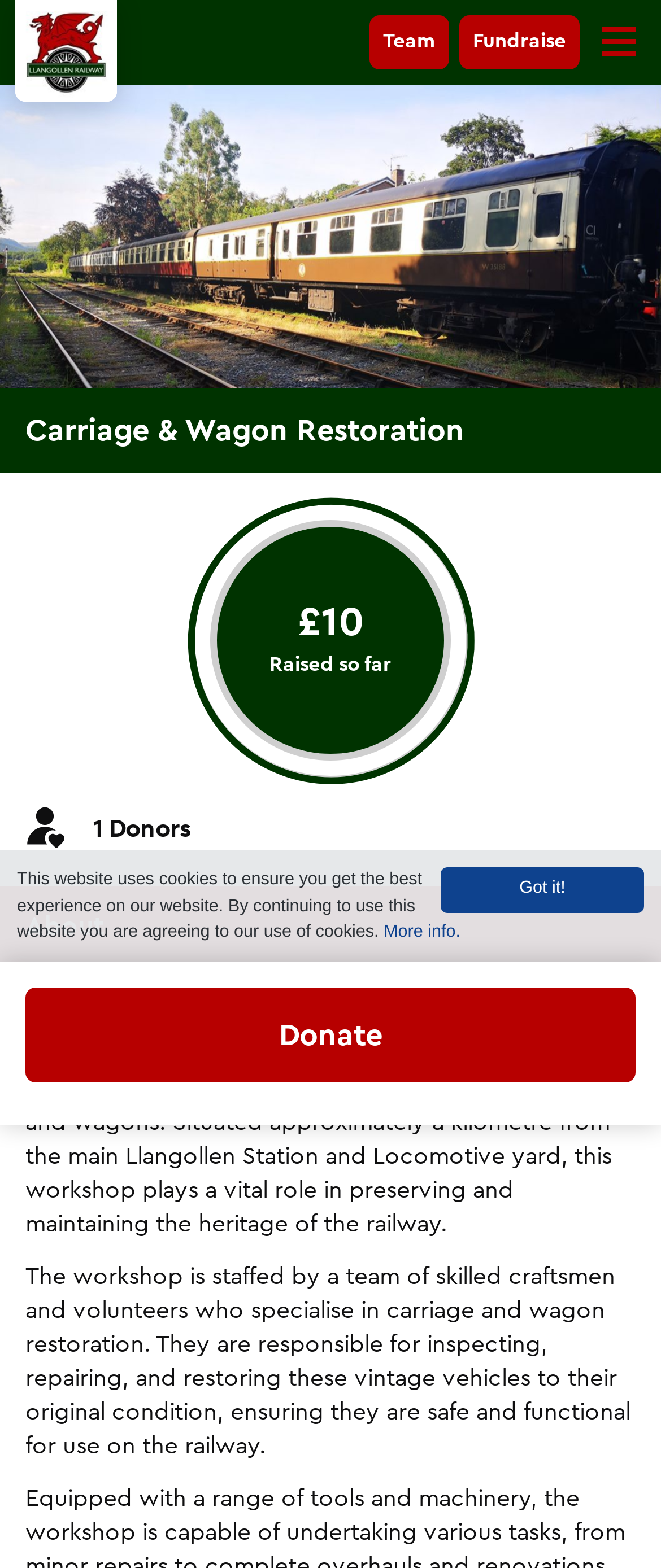Provide the bounding box coordinates of the UI element that matches the description: "open/close".

[0.91, 0.017, 0.962, 0.036]